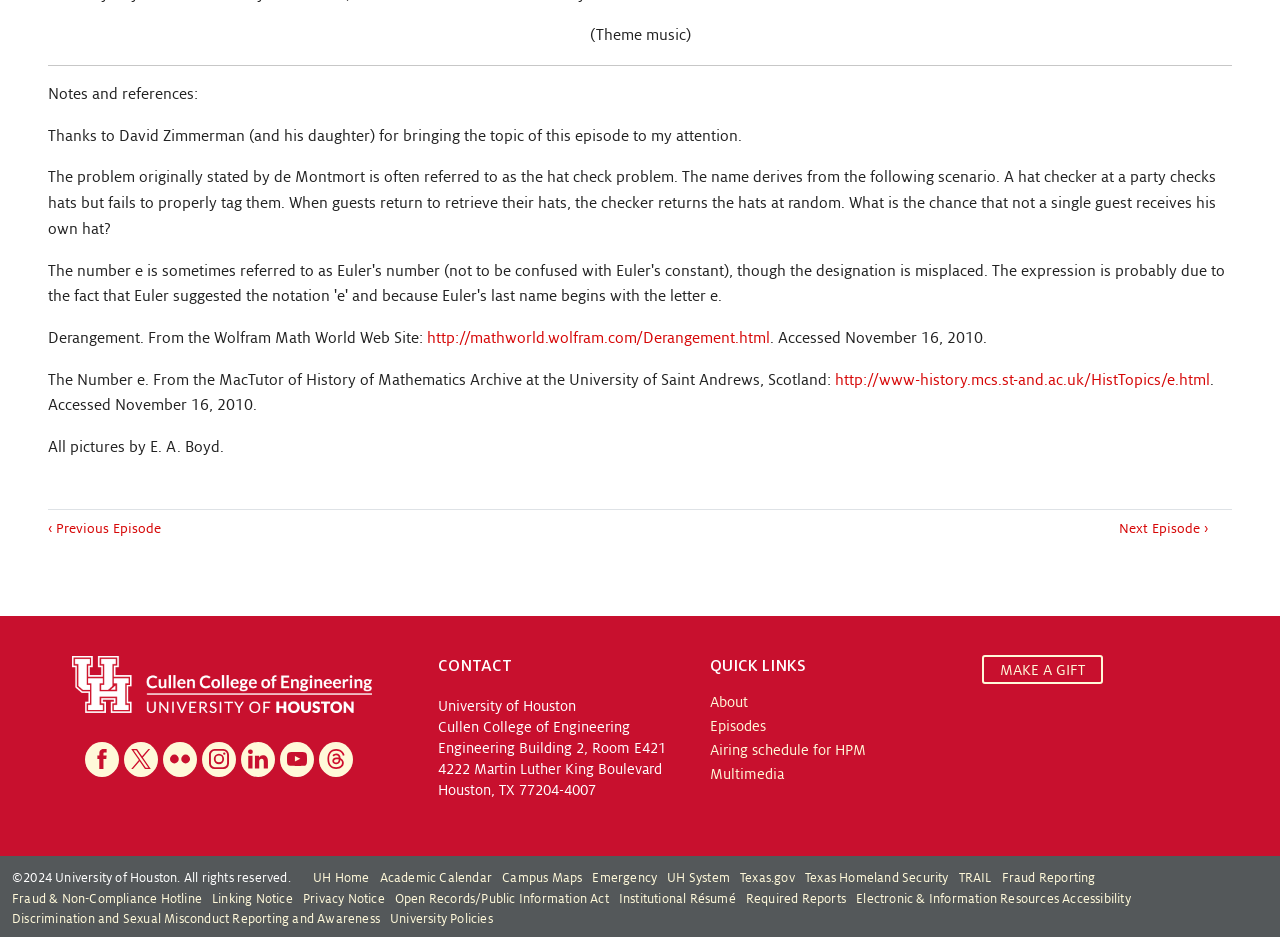Based on the provided description, "MAKE A GIFT", find the bounding box of the corresponding UI element in the screenshot.

[0.767, 0.699, 0.861, 0.73]